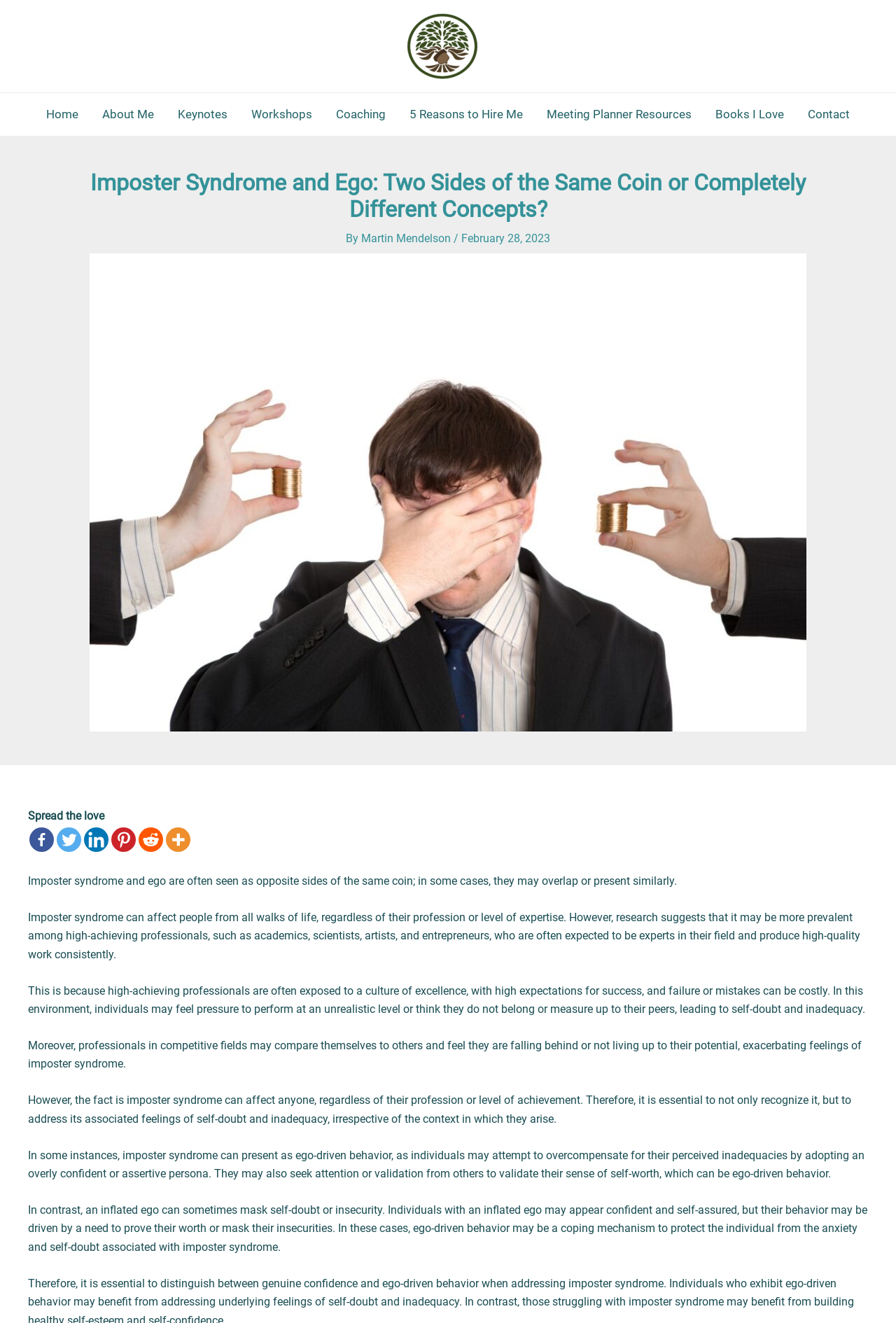Please determine the bounding box coordinates for the UI element described as: "5 Reasons to Hire Me".

[0.444, 0.07, 0.597, 0.102]